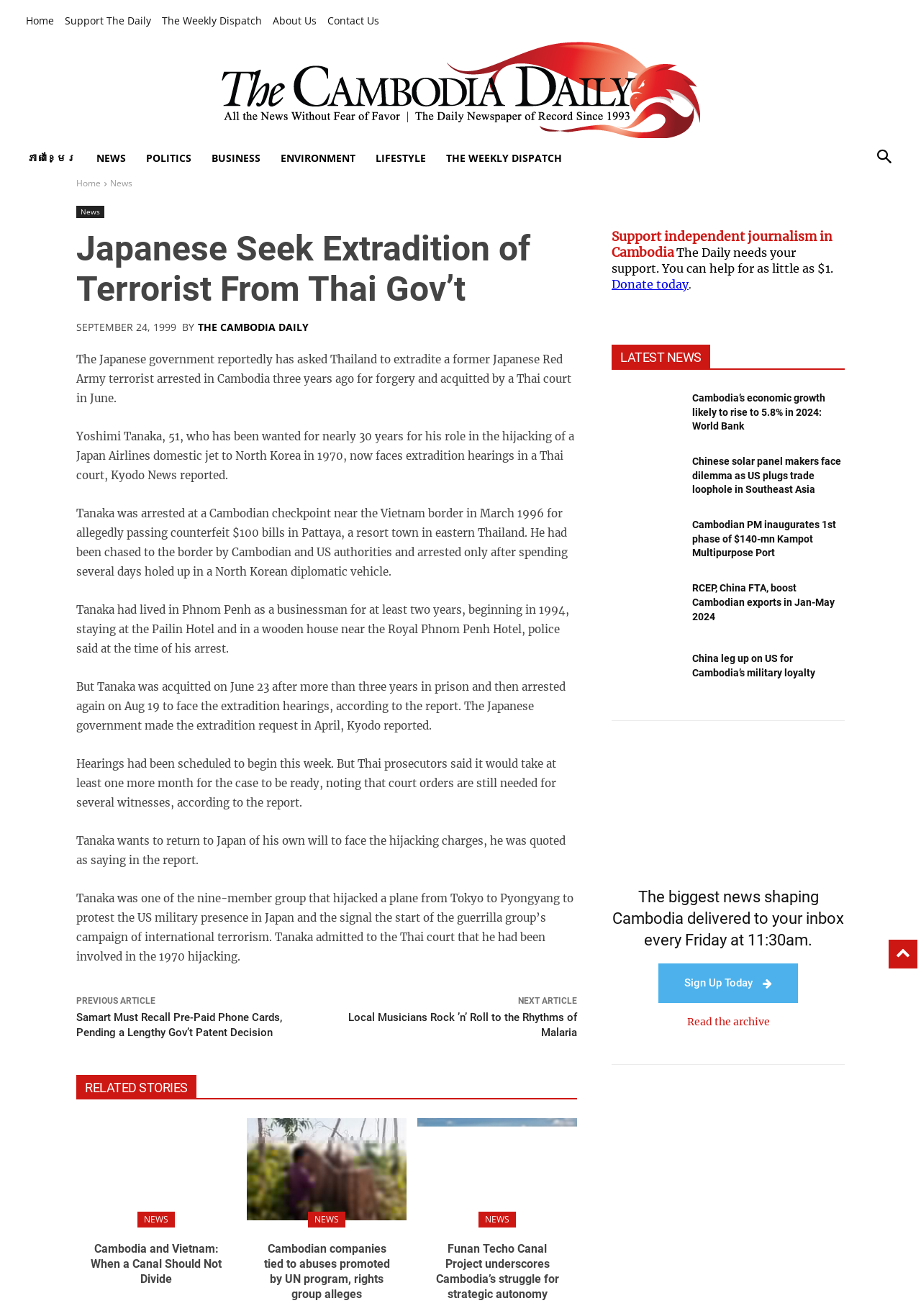Create an elaborate caption for the webpage.

This webpage is an article from The Cambodia Daily, with the title "Japanese Seek Extradition of Terrorist From Thai Gov’t". The article is about the Japanese government's request to extradite a former Japanese Red Army terrorist from Thailand.

At the top of the page, there are several links to other sections of the website, including "Home", "Support The Daily", "The Weekly Dispatch", "About Us", and "Contact Us". Below these links, there is a logo of The Cambodia Daily, accompanied by a link to the website's homepage.

On the left side of the page, there are several links to different categories, including "NEWS", "POLITICS", "BUSINESS", "ENVIRONMENT", and "LIFESTYLE". There is also a link to "THE WEEKLY DISPATCH" and a heading that reads "Japanese Seek Extradition of Terrorist From Thai Gov’t".

The main content of the article is divided into several paragraphs, with a heading that summarizes the article's content. The article discusses the Japanese government's request to extradite Yoshimi Tanaka, a former Japanese Red Army terrorist who was arrested in Cambodia in 1996 and acquitted by a Thai court in 1999.

Below the article, there are links to previous and next articles, as well as a section titled "RELATED STORIES" that lists several related articles. There is also a section titled "LATEST NEWS" that lists several recent news articles.

At the bottom of the page, there is a call to action to support independent journalism in Cambodia, with a link to donate to The Daily. There is also a section that lists several recent news articles, with headings and links to each article. Finally, there is a link to sign up for a newsletter and a link to read the archive of previous articles.